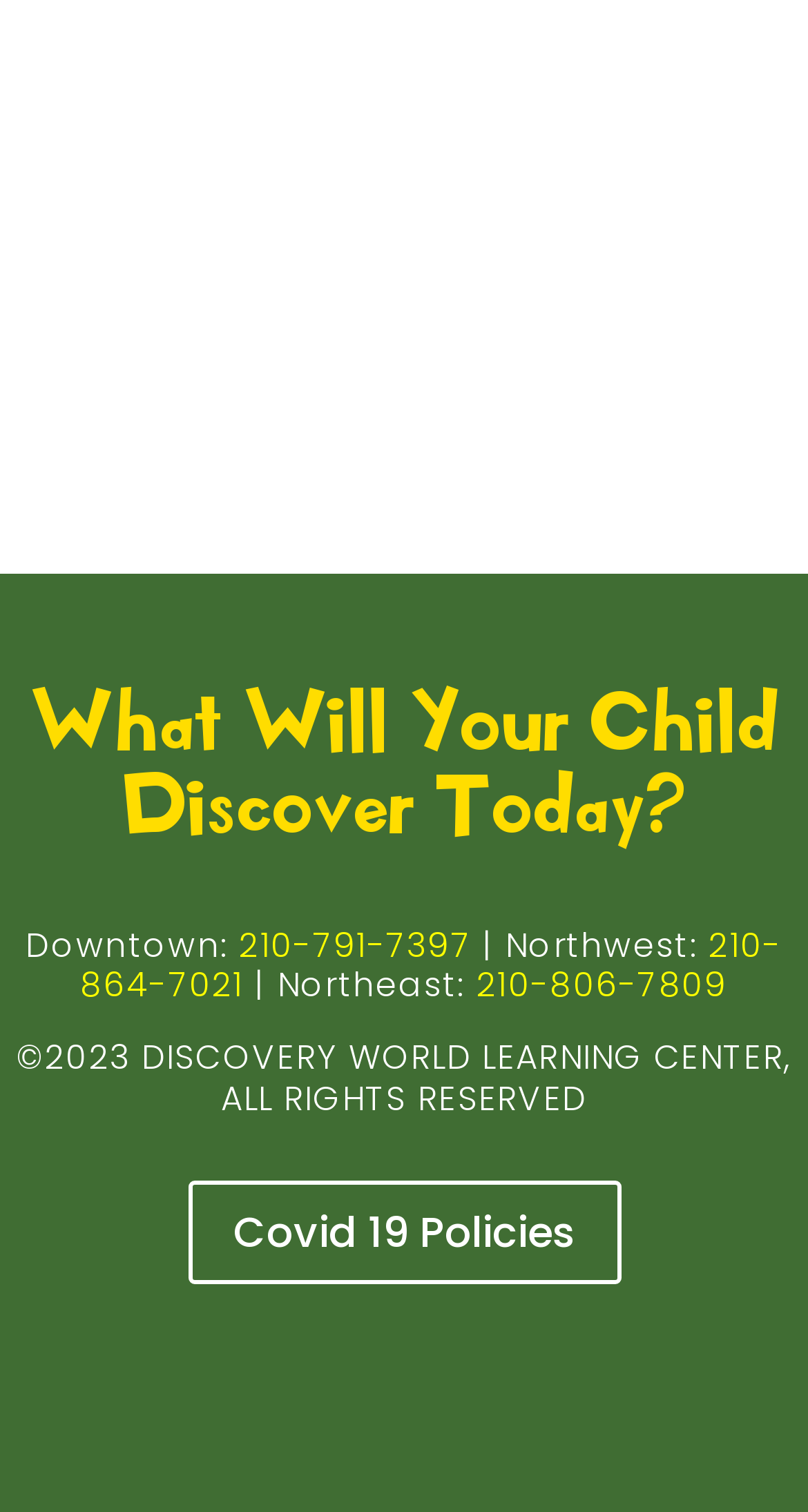Please answer the following query using a single word or phrase: 
What is the copyright year mentioned on the webpage?

2023